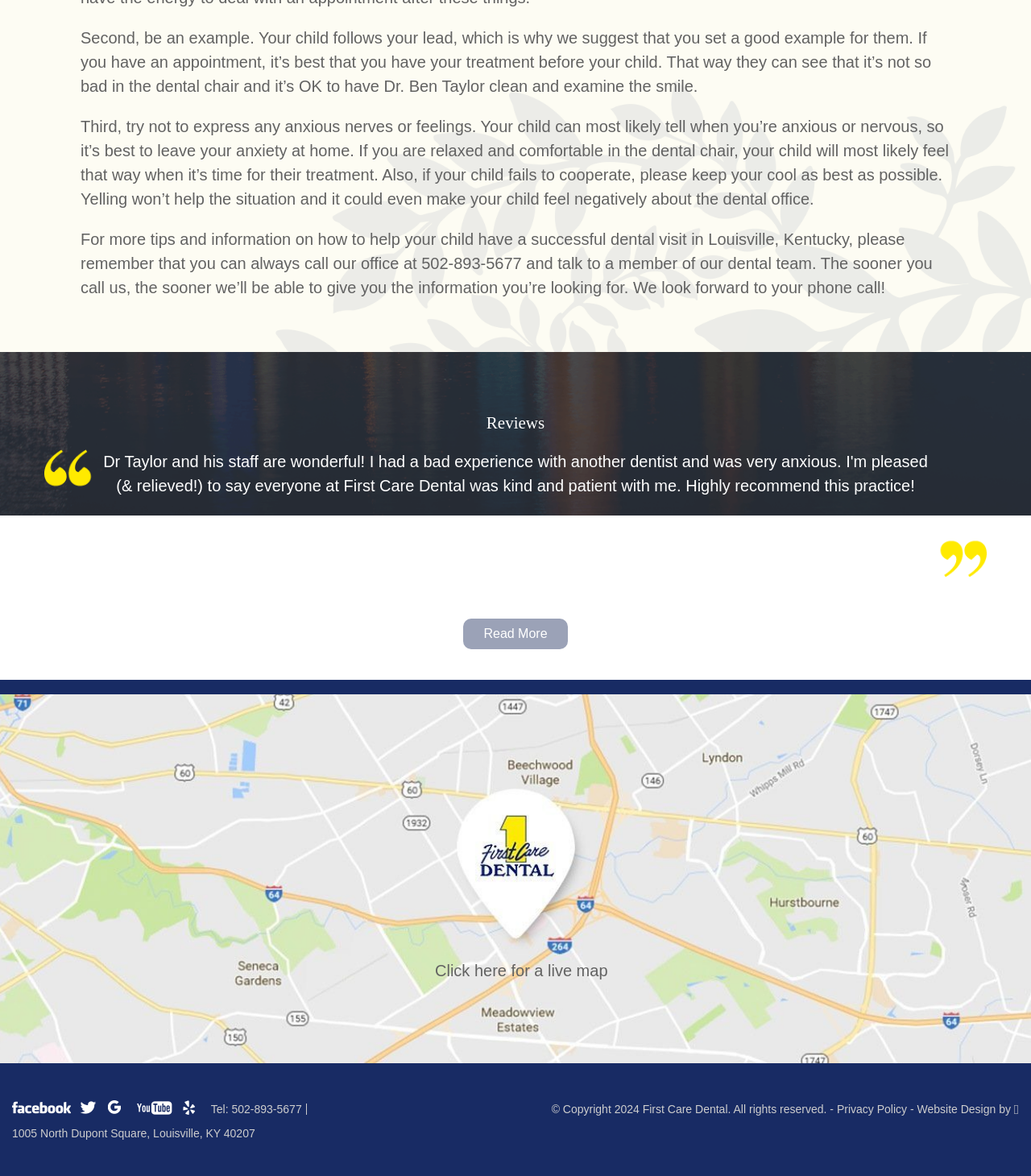Given the element description: "Tel: 502-893-5677", predict the bounding box coordinates of the UI element it refers to, using four float numbers between 0 and 1, i.e., [left, top, right, bottom].

[0.205, 0.938, 0.297, 0.948]